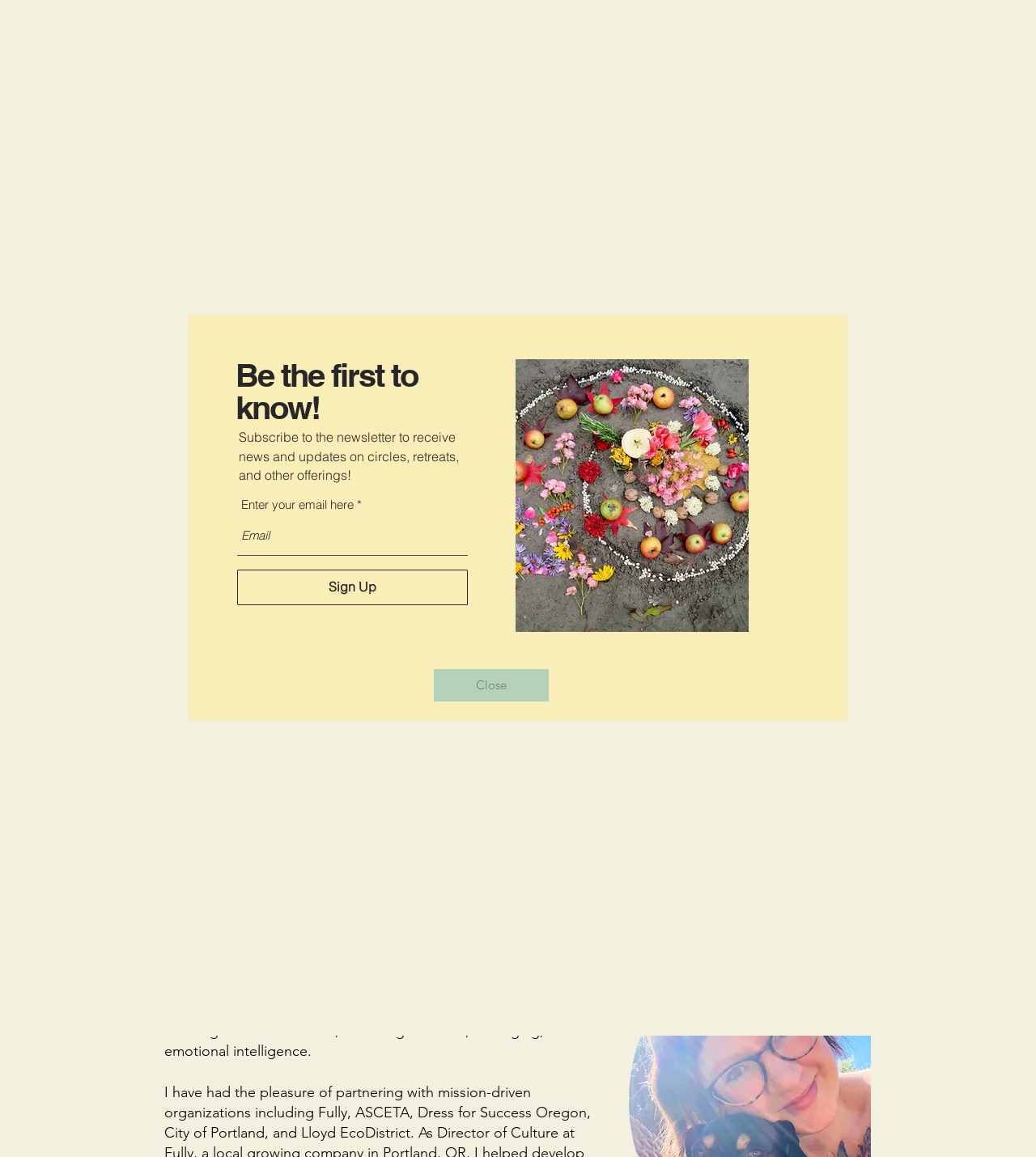What is the image above the heading 'hello and welcome!'?
Please respond to the question thoroughly and include all relevant details.

The image element 'Image by Scott Webb' has a bounding box coordinate that is above the heading 'hello and welcome!', indicating that it is the image above the heading.